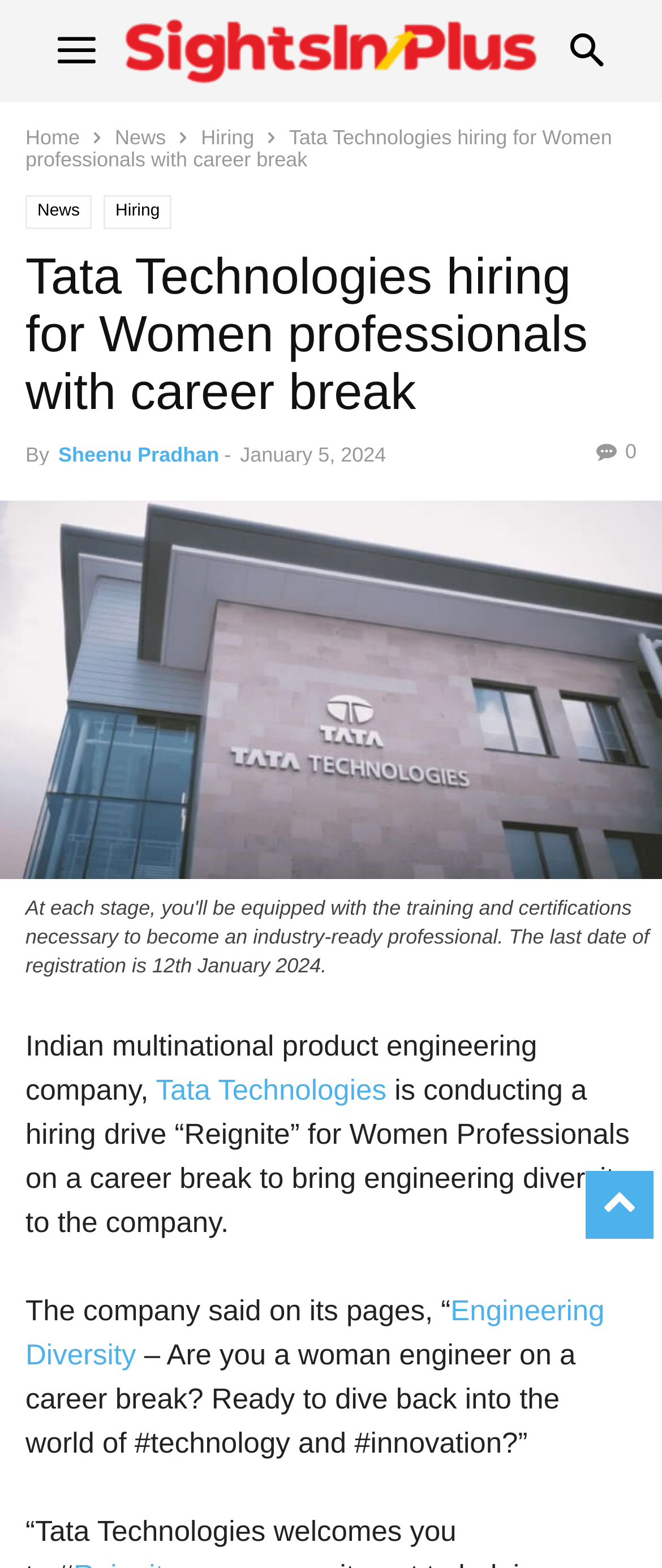Find and specify the bounding box coordinates that correspond to the clickable region for the instruction: "Explore hiring opportunities".

[0.304, 0.08, 0.384, 0.095]